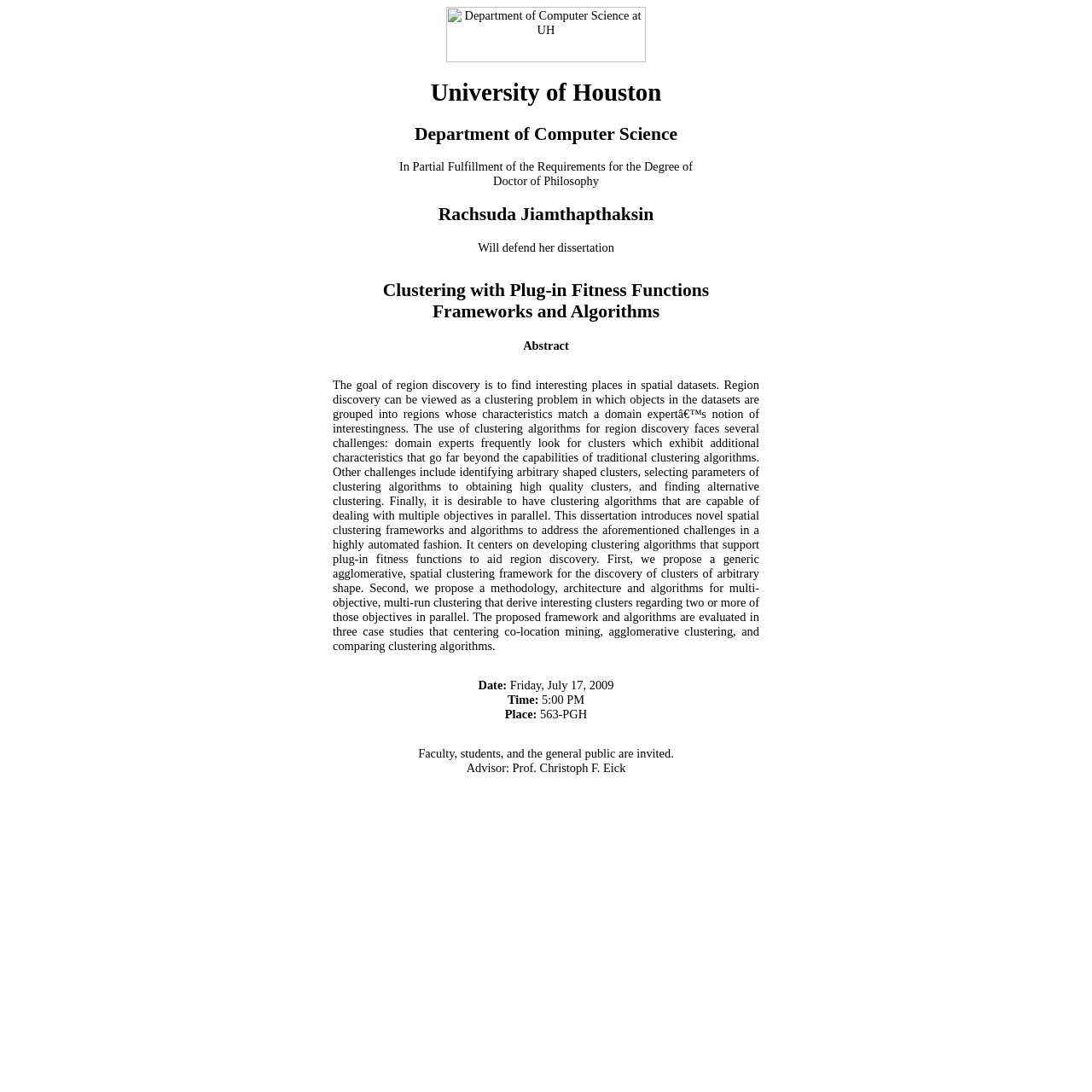Elaborate on the webpage's design and content in a detailed caption.

The webpage appears to be a dissertation defense announcement from the University of Houston's Department of Computer Science. At the top, there is an image of the department's logo, followed by three headings that display the university's name, department name, and the title of the dissertation defense. 

Below the headings, there are several lines of text that provide details about the dissertation defense, including the degree being pursued, the candidate's name, and the title of the dissertation. The title, "Clustering with Plug-in Fitness Functions Frameworks and Algorithms," is also a heading.

The abstract of the dissertation is presented in a large block of text, which describes the research goals and objectives, including the development of novel spatial clustering frameworks and algorithms to address challenges in region discovery.

The bottom section of the webpage displays the details of the dissertation defense, including the date, time, location, and a note that the event is open to the faculty, students, and the general public. The advisor's name is also mentioned.